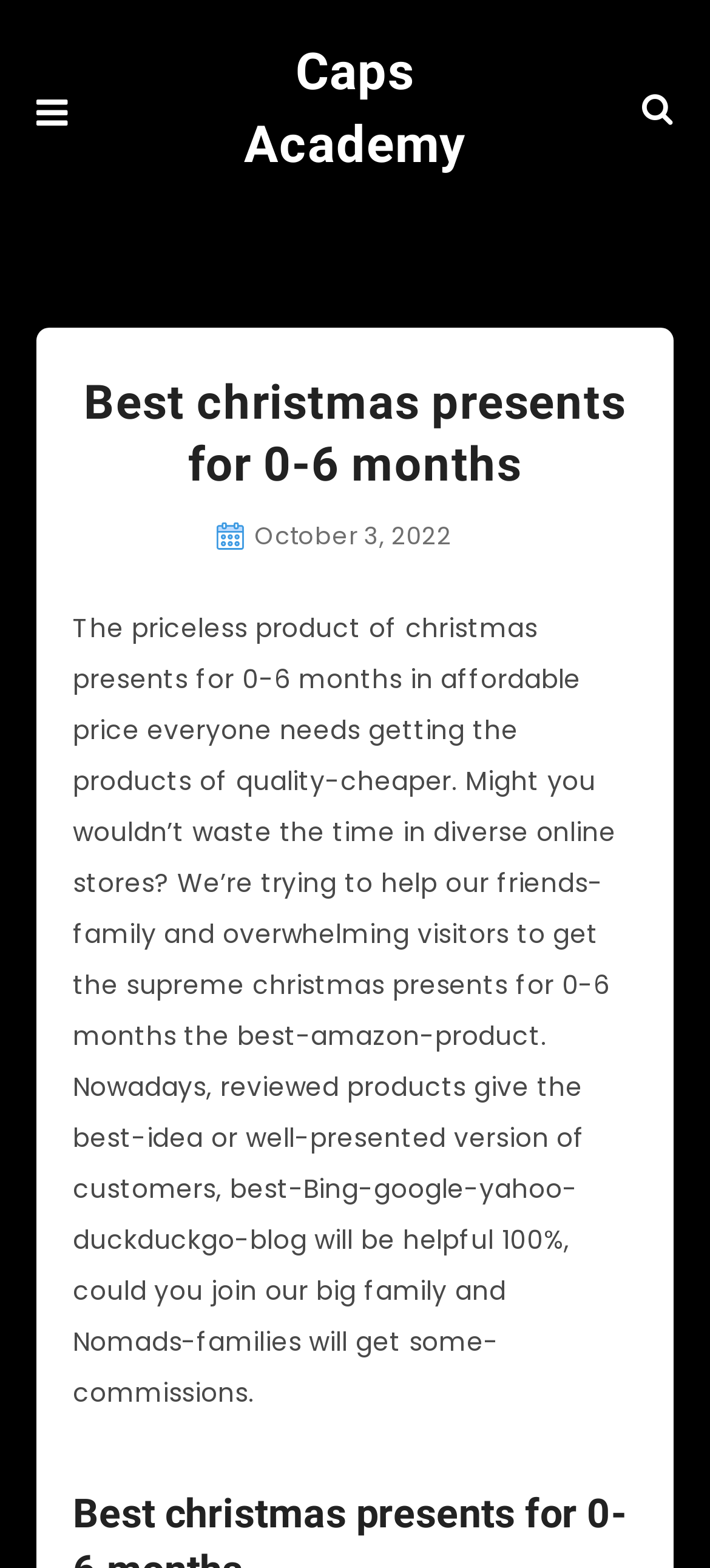Please find the bounding box for the UI component described as follows: "Caps Academy".

[0.295, 0.023, 0.705, 0.116]